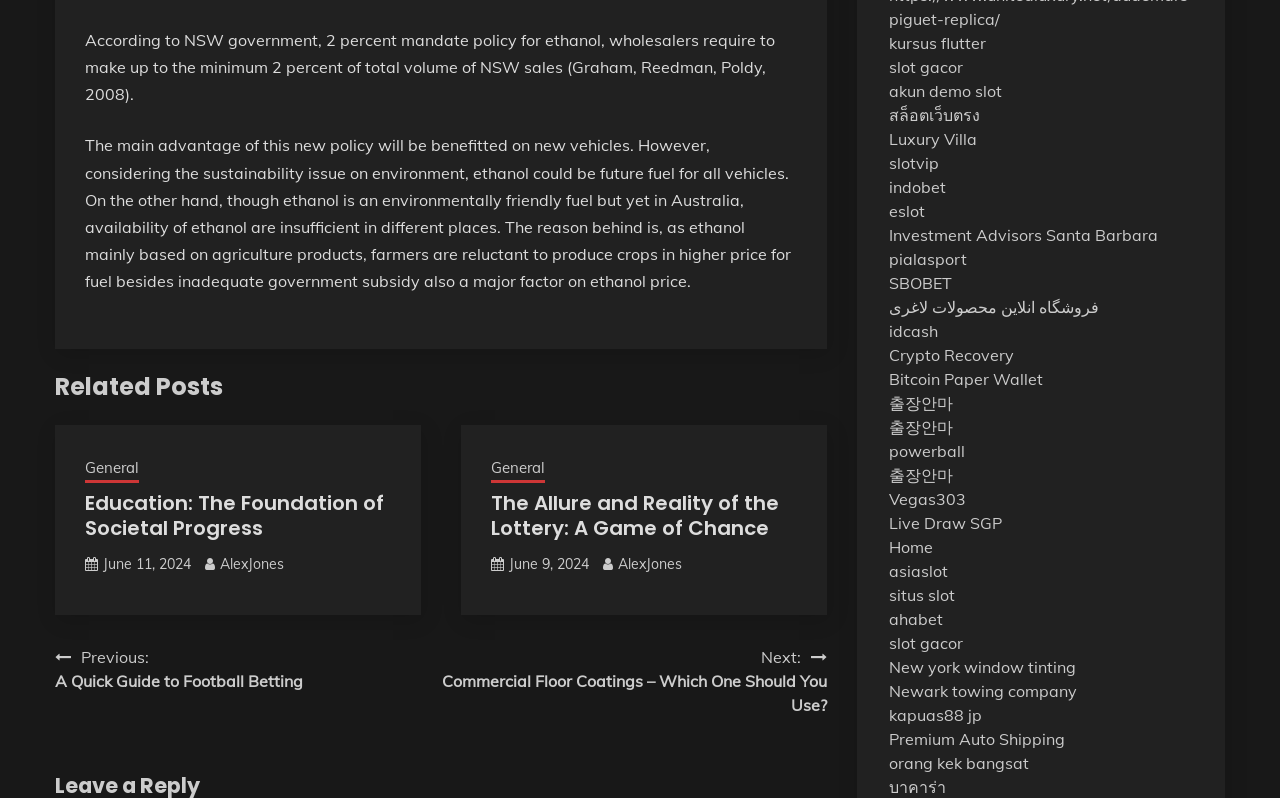Identify the bounding box coordinates of the clickable section necessary to follow the following instruction: "Go to 'General'". The coordinates should be presented as four float numbers from 0 to 1, i.e., [left, top, right, bottom].

[0.066, 0.573, 0.109, 0.605]